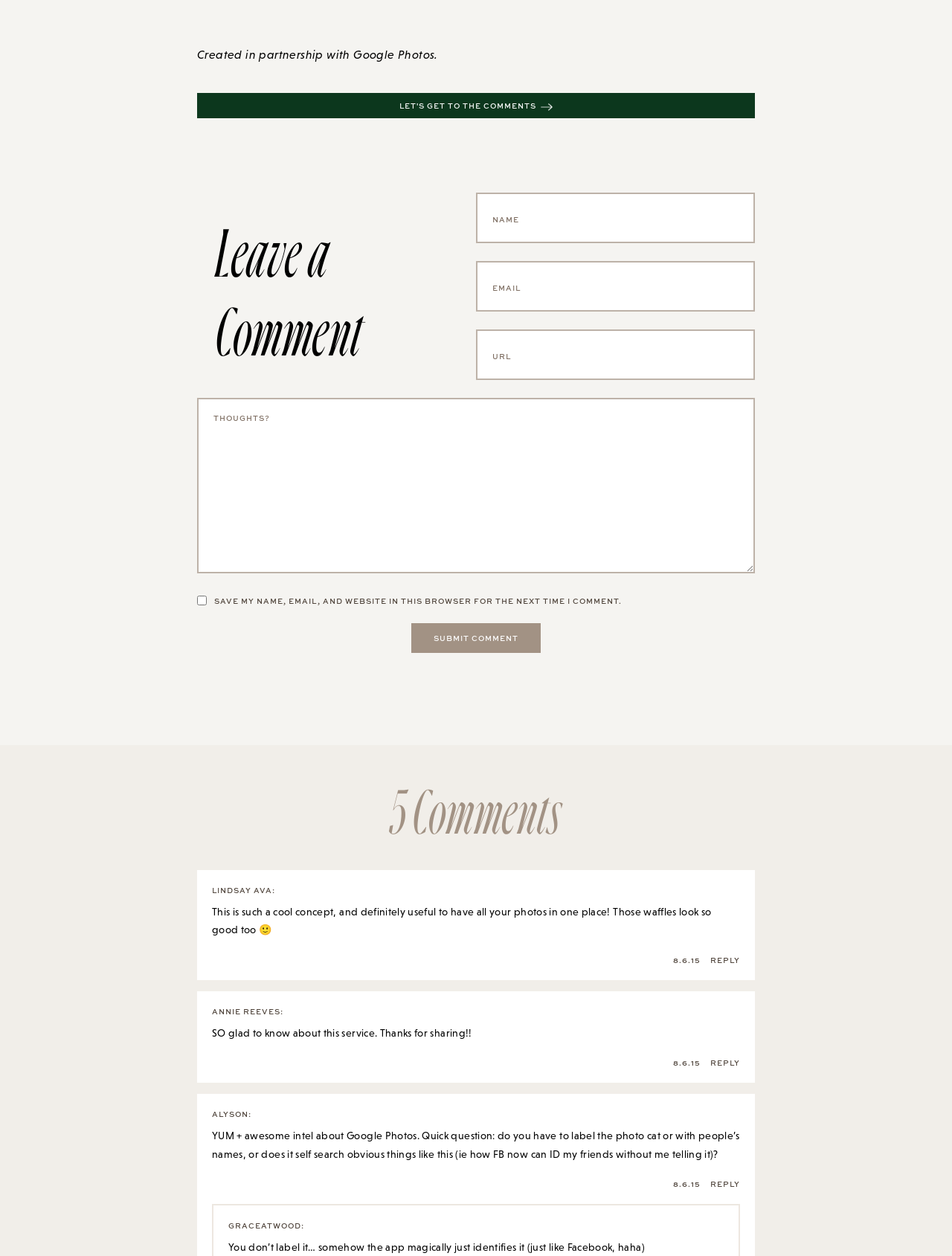Identify the bounding box coordinates of the region that needs to be clicked to carry out this instruction: "Click the 'Reply to Lindsay Ava' link". Provide these coordinates as four float numbers ranging from 0 to 1, i.e., [left, top, right, bottom].

[0.746, 0.76, 0.777, 0.768]